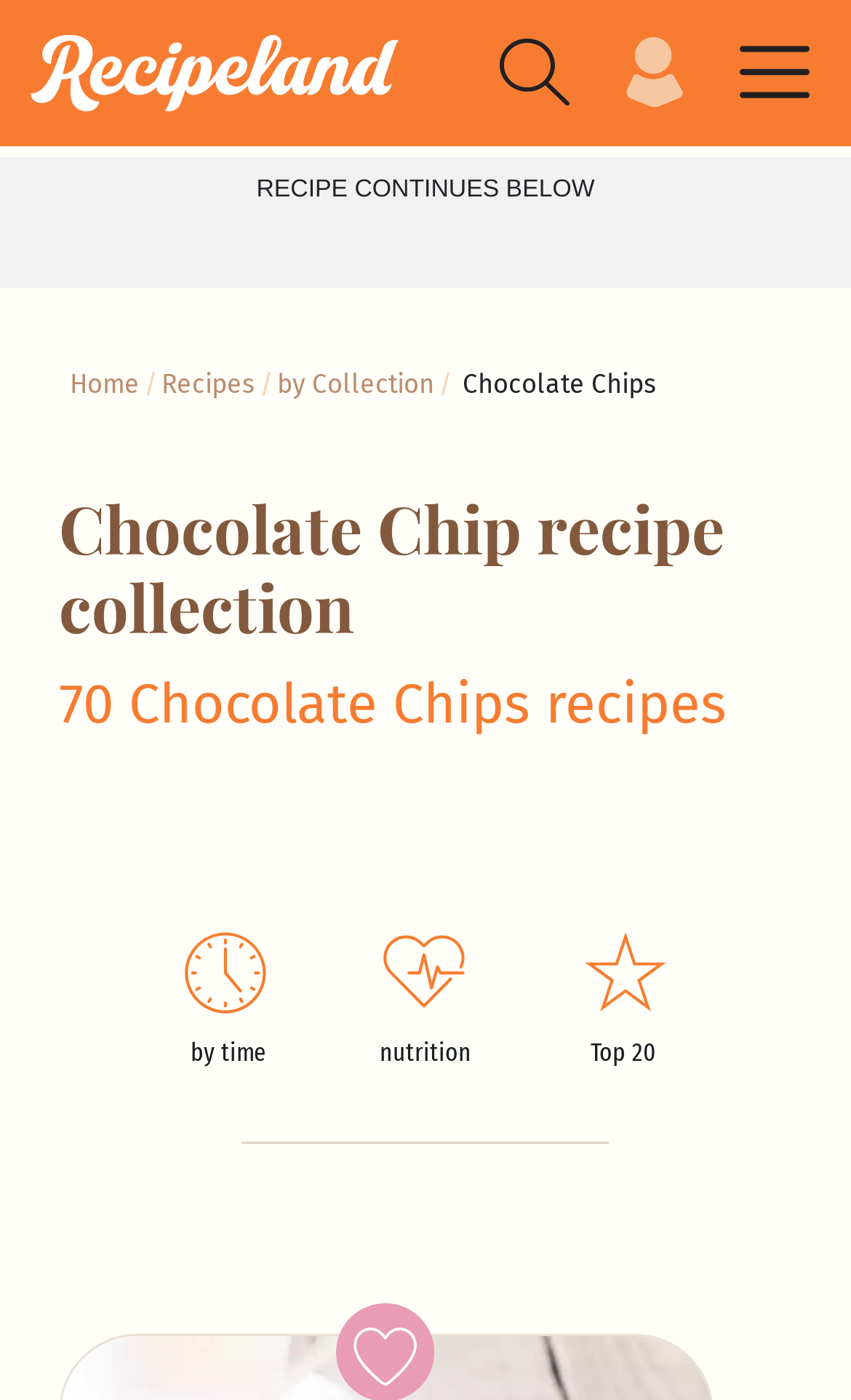Could you find the bounding box coordinates of the clickable area to complete this instruction: "Press Find recipes"?

[0.572, 0.018, 0.684, 0.086]